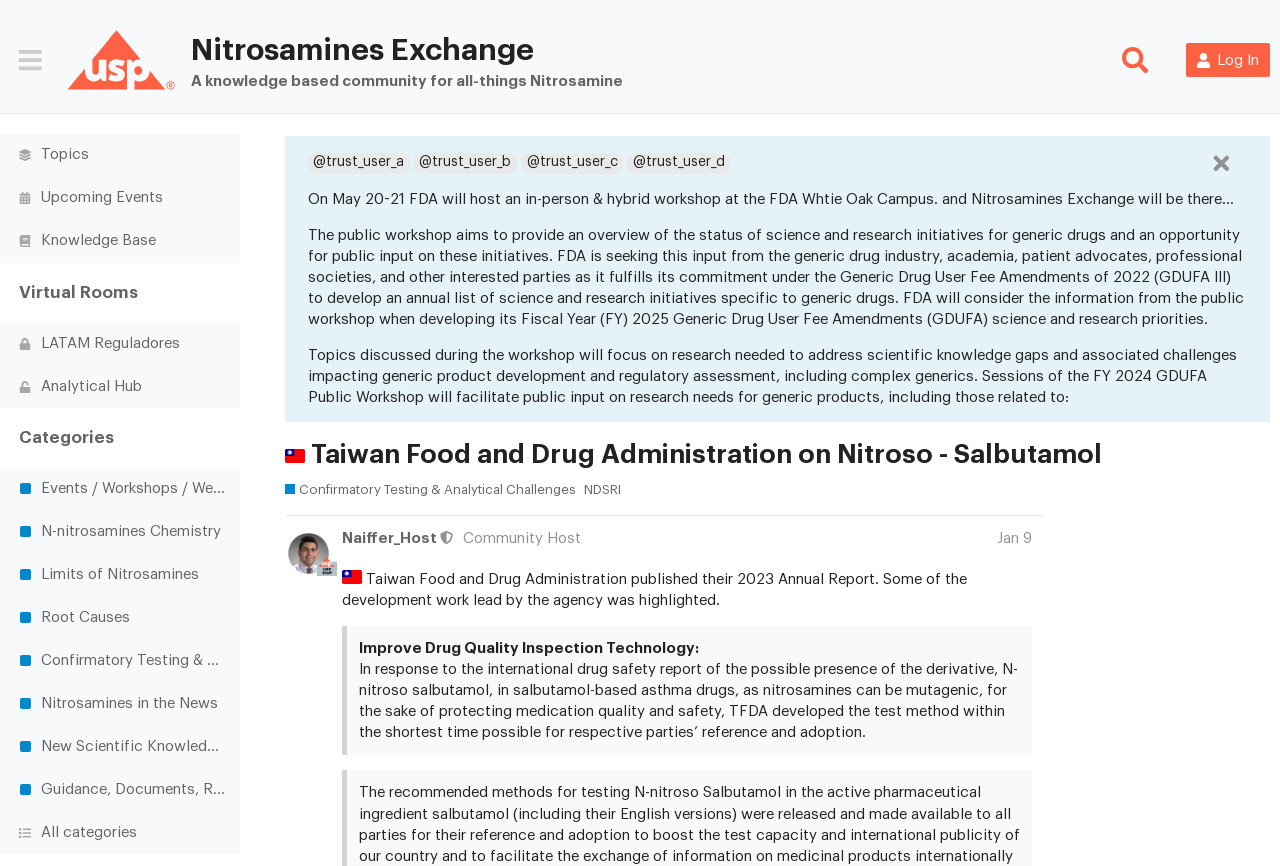What is the topic of the 'Confirmatory Testing & Analytical Challenges' category?
Please provide a comprehensive and detailed answer to the question.

The answer can be found in the link section, where it is mentioned that 'The development of analytical methodology for potential genotoxic impurities (GTIs) assessment can be time consuming and laborious.'